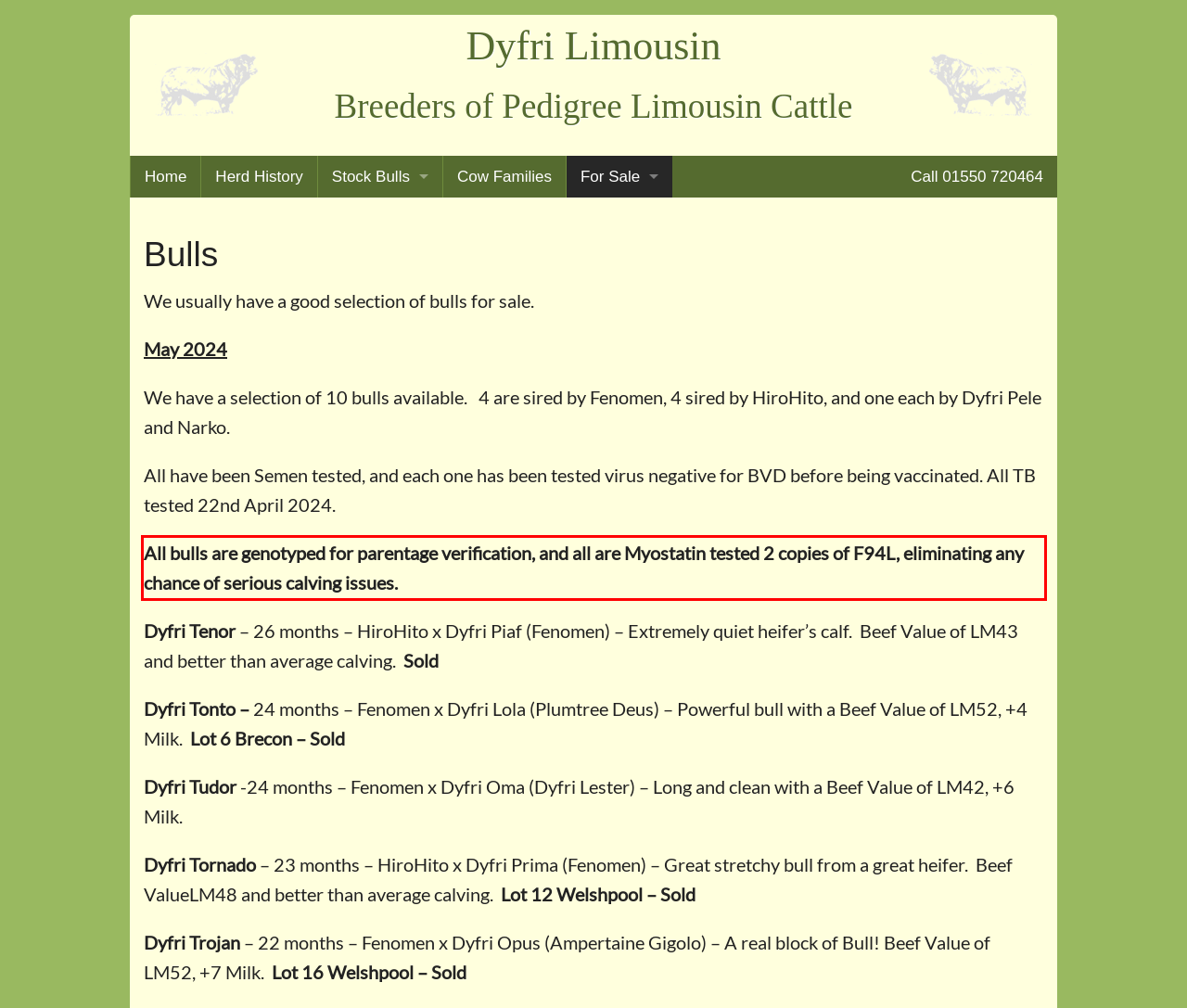By examining the provided screenshot of a webpage, recognize the text within the red bounding box and generate its text content.

All bulls are genotyped for parentage verification, and all are Myostatin tested 2 copies of F94L, eliminating any chance of serious calving issues.